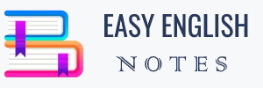What is the focus of the website?
By examining the image, provide a one-word or phrase answer.

English literature and studies